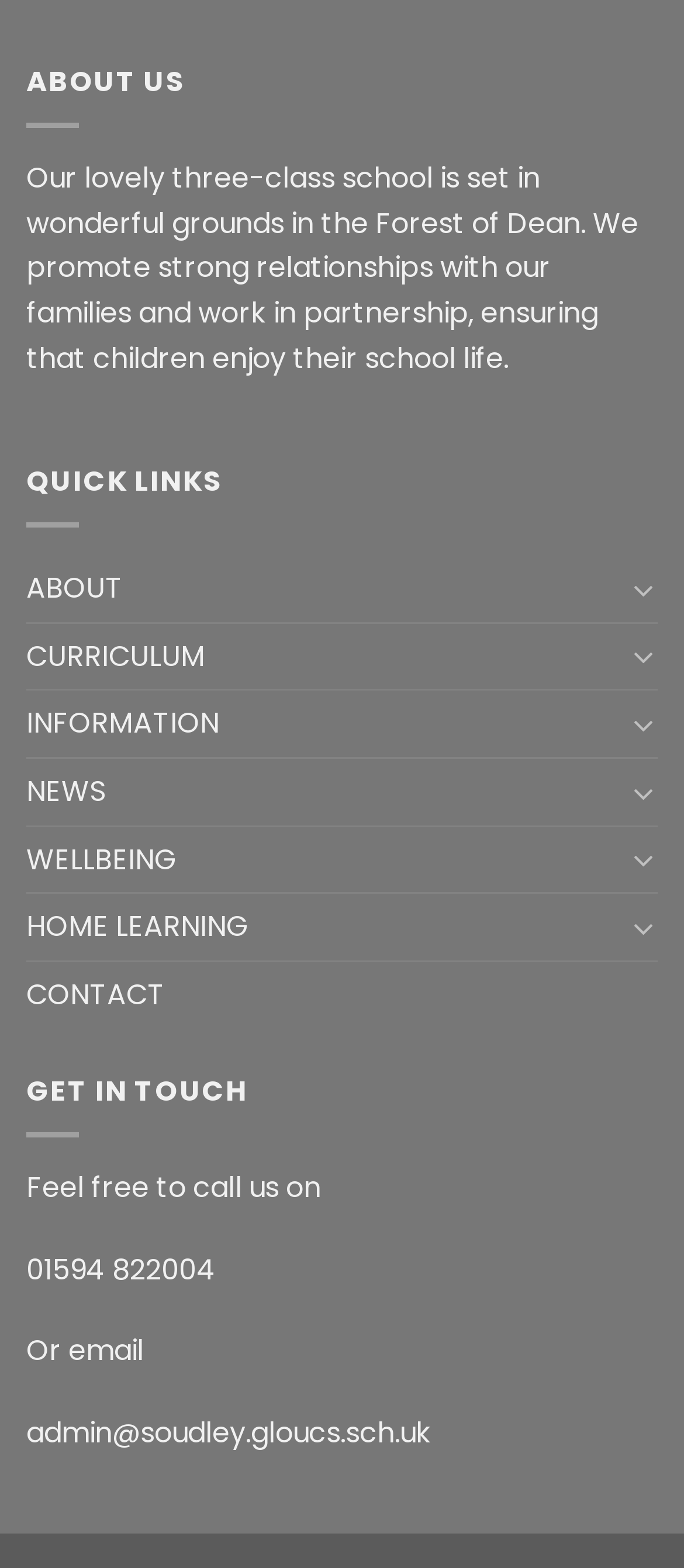What is the purpose of the 'Toggle' buttons?
Kindly offer a comprehensive and detailed response to the question.

The 'Toggle' buttons are located next to each category title, suggesting that they are used to expand or collapse the corresponding sections, allowing users to show or hide the content.